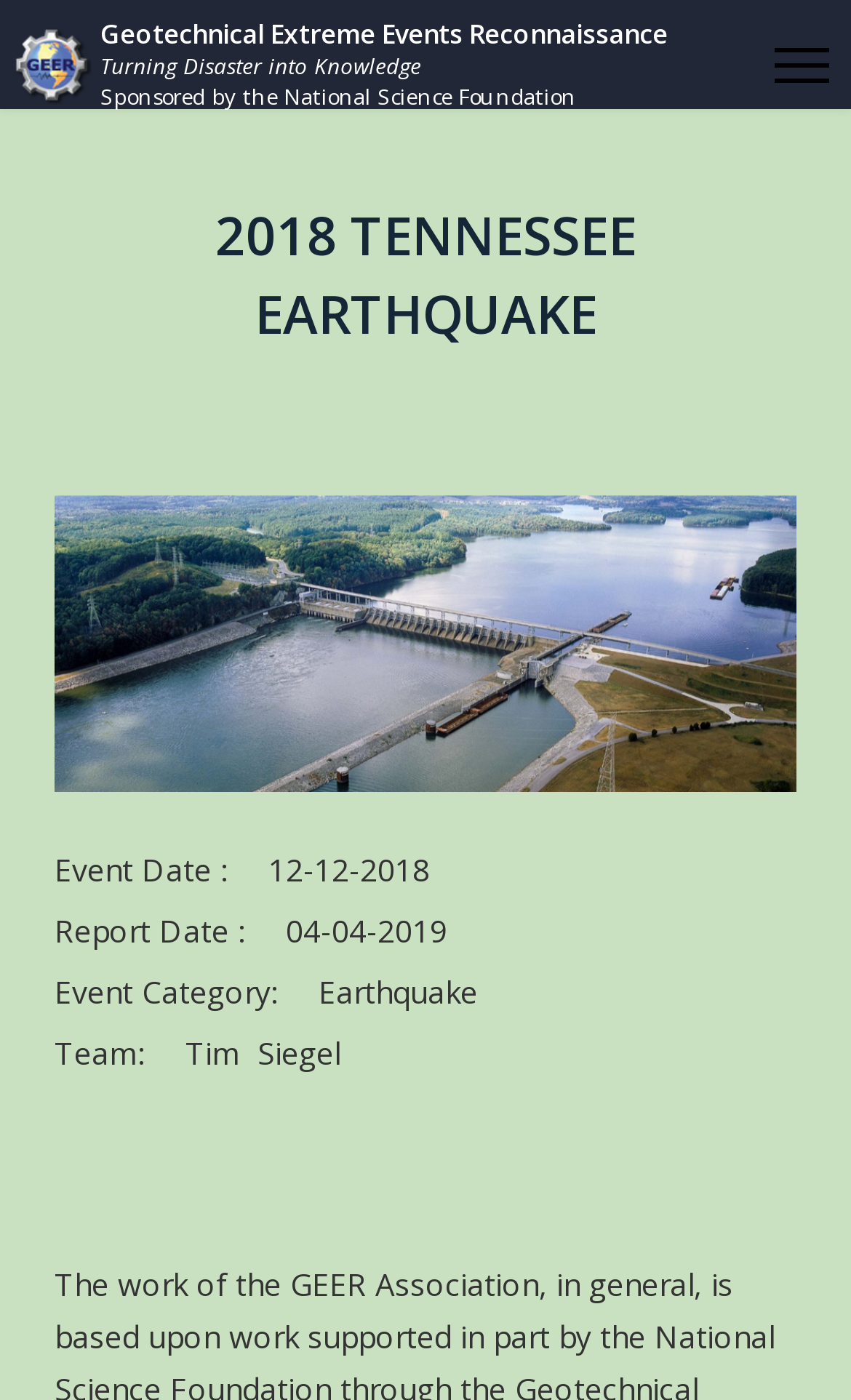What is the event date of the 2018 Tennessee Earthquake?
Please use the image to provide an in-depth answer to the question.

I found the event date by looking at the 'Event Date' section on the webpage, which is located below the main heading. The date is displayed as '12-12-2018'.